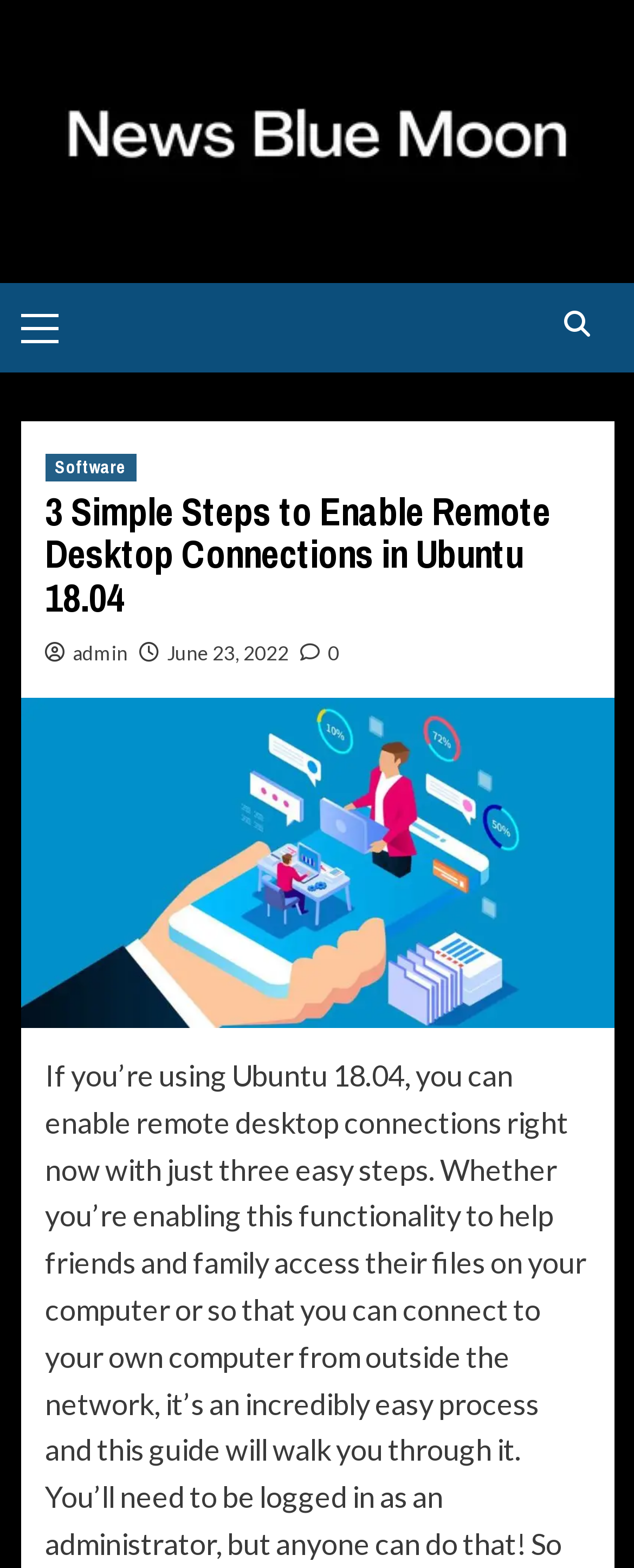Extract the bounding box coordinates of the UI element described by: "June 23, 2022". The coordinates should include four float numbers ranging from 0 to 1, e.g., [left, top, right, bottom].

[0.263, 0.409, 0.455, 0.424]